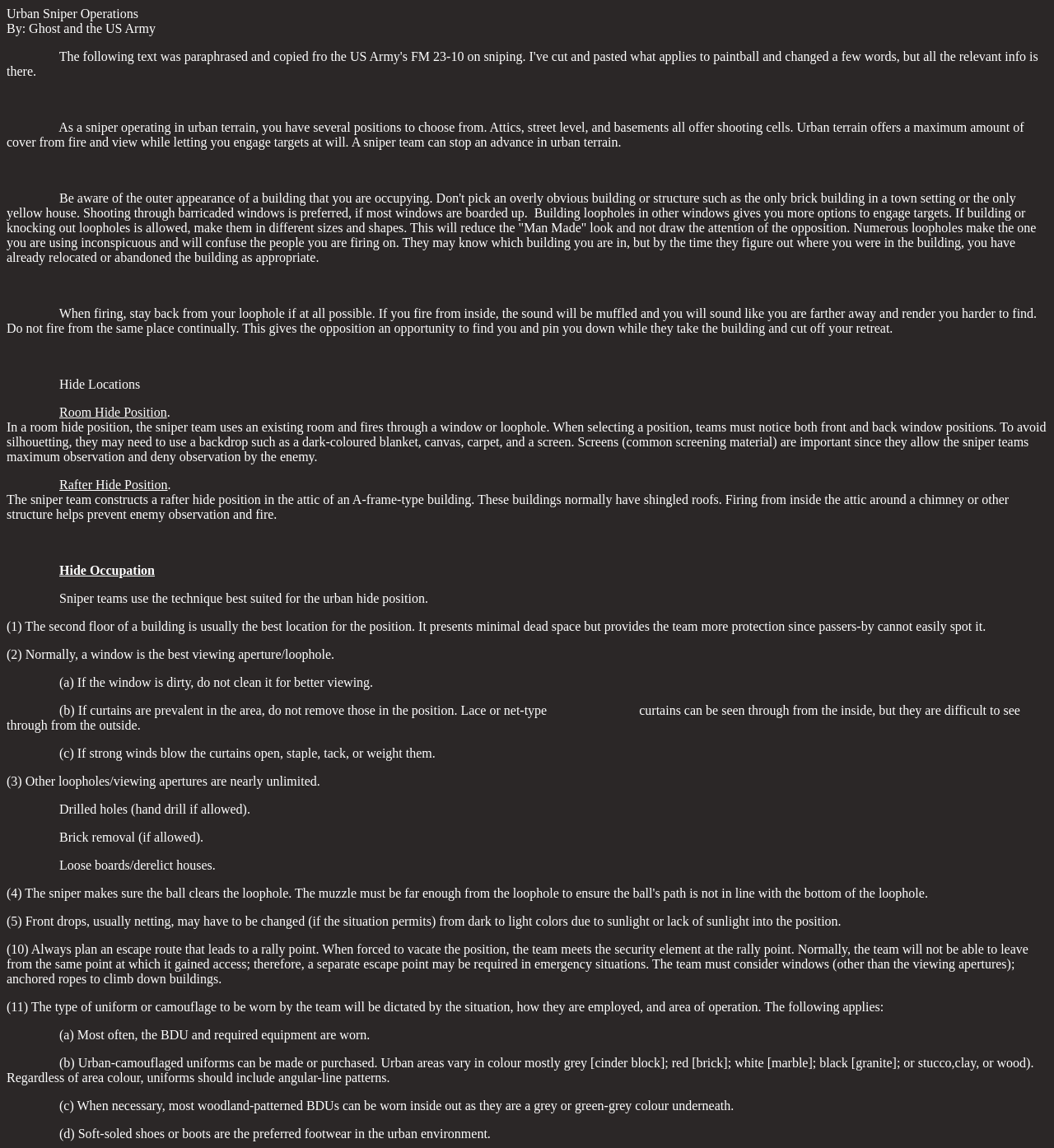What is the best location for a sniper team in a building?
Using the image, provide a detailed and thorough answer to the question.

According to the webpage, the second floor of a building is usually the best location for a sniper team because it presents minimal dead space but provides the team more protection since passers-by cannot easily spot it.